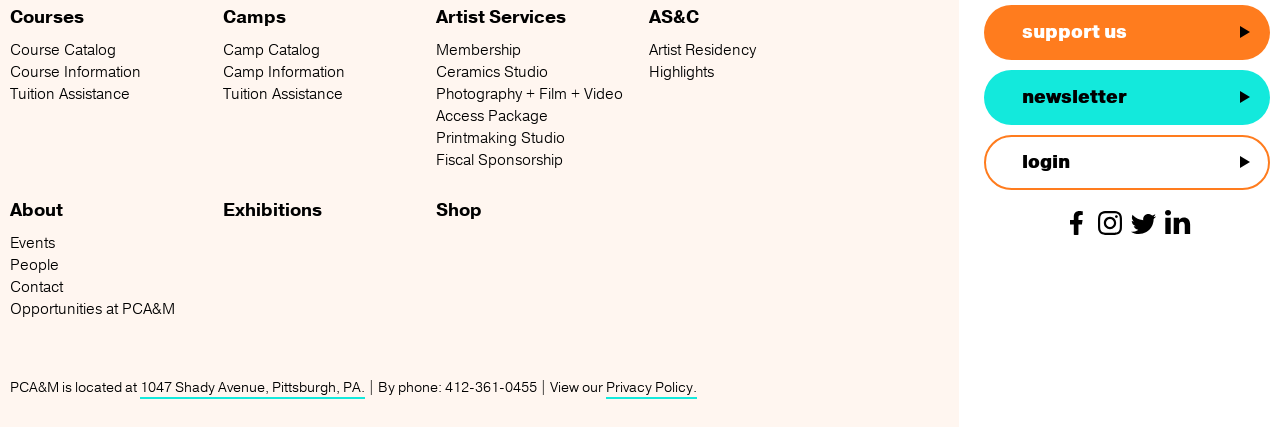What is the phone number of PCA&M?
Please respond to the question thoroughly and include all relevant details.

I found a static text element with the content '| By phone: 412-361-0455 | View our', which suggests that the phone number of PCA&M is 412-361-0455.